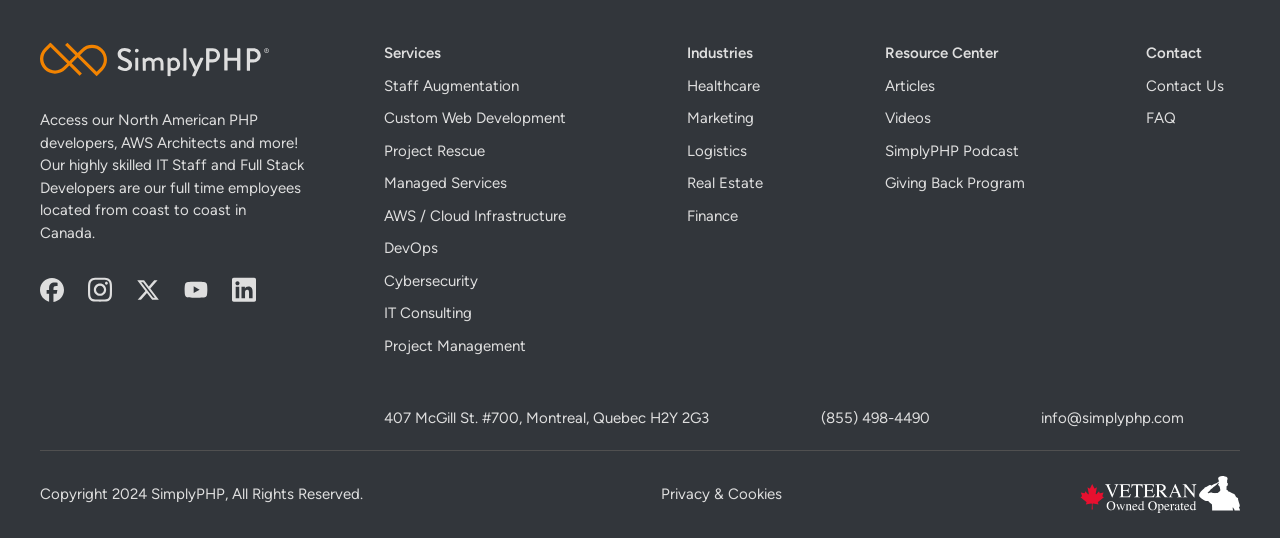Determine the bounding box coordinates of the region to click in order to accomplish the following instruction: "Explore the Services". Provide the coordinates as four float numbers between 0 and 1, specifically [left, top, right, bottom].

[0.3, 0.079, 0.442, 0.12]